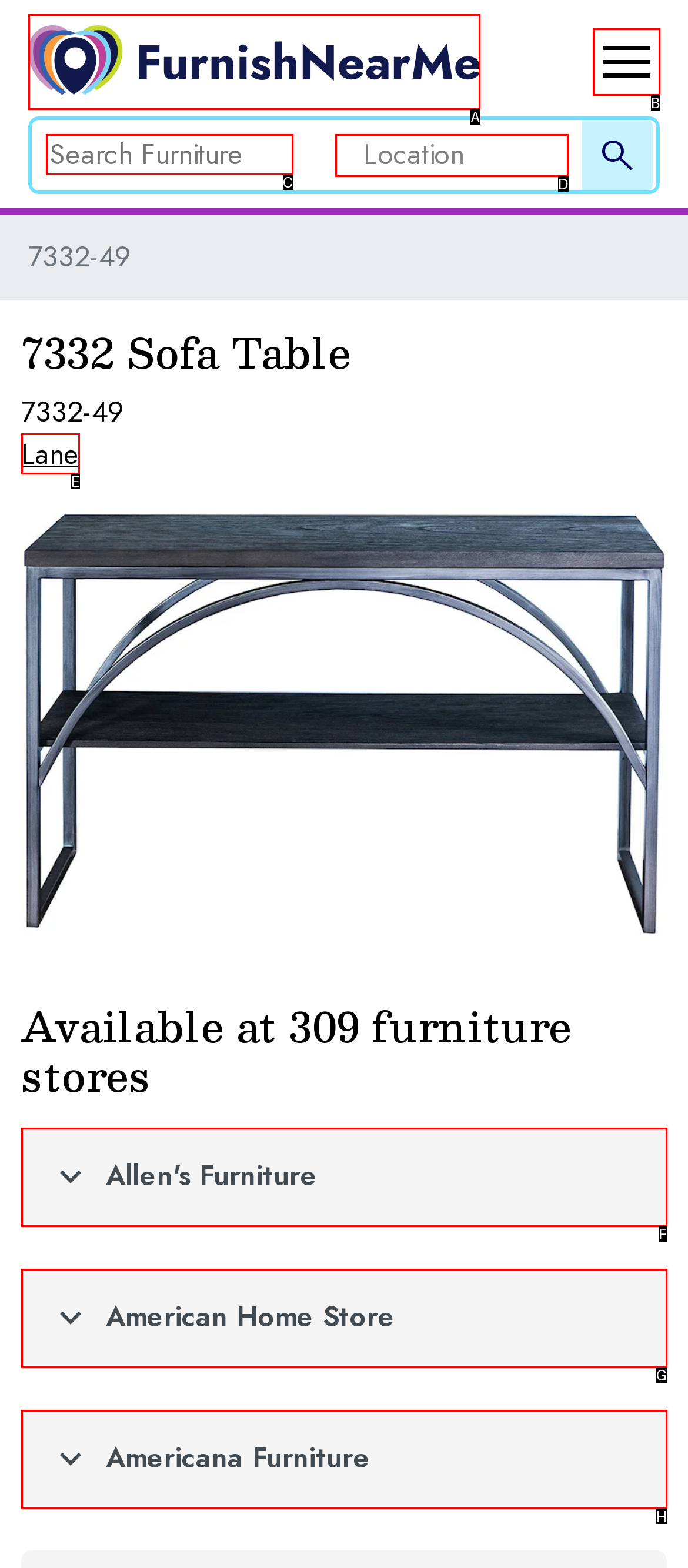Choose the HTML element that best fits the given description: placeholder="Location". Answer by stating the letter of the option.

D